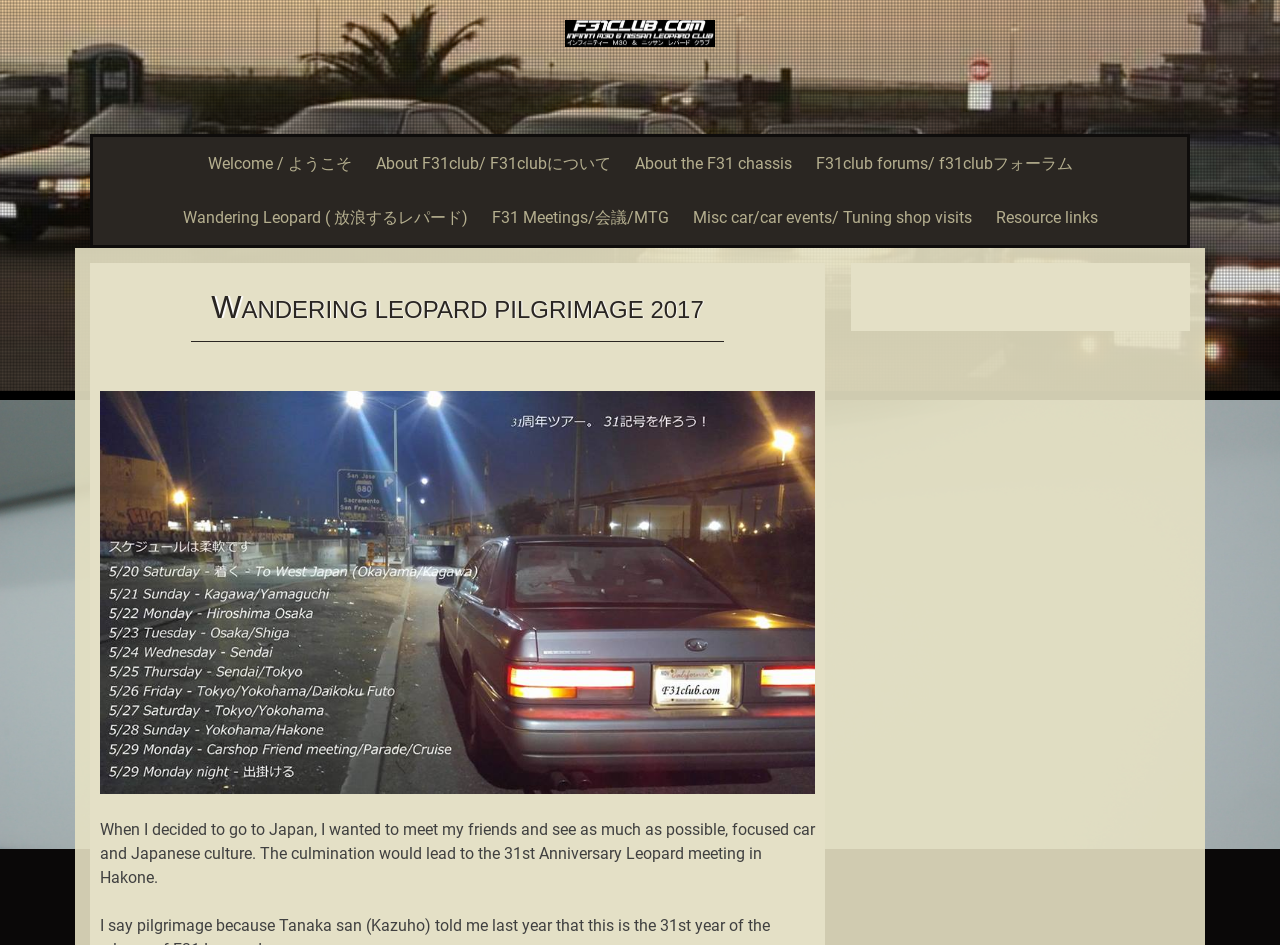Specify the bounding box coordinates for the region that must be clicked to perform the given instruction: "explore F31 Meetings".

[0.376, 0.203, 0.53, 0.26]